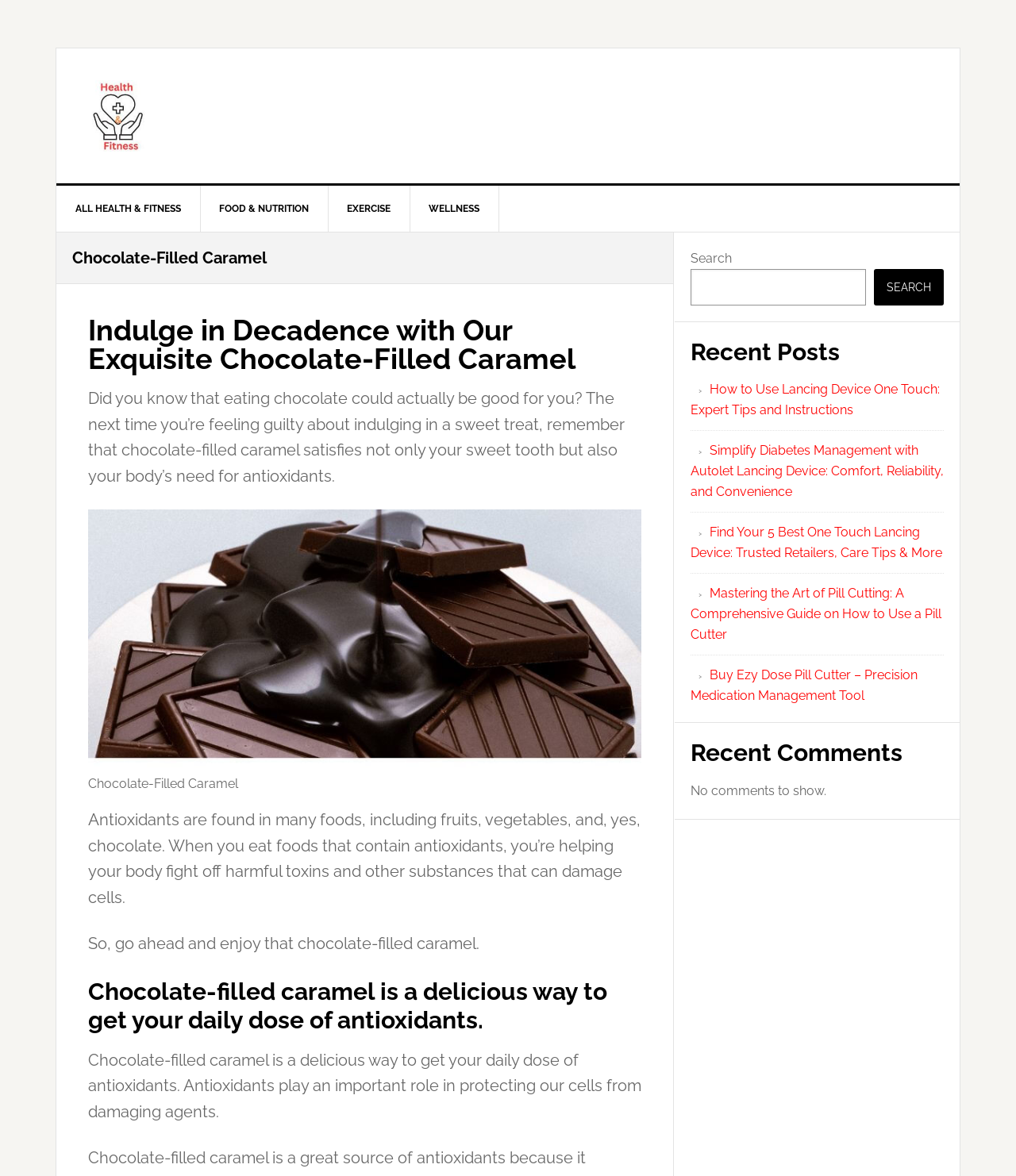What type of content is listed under 'Recent Posts'?
Use the information from the screenshot to give a comprehensive response to the question.

The 'Recent Posts' section contains a list of links to articles, as indicated by the link elements with descriptive text, suggesting that this section is used to showcase recent articles or blog posts on the website.